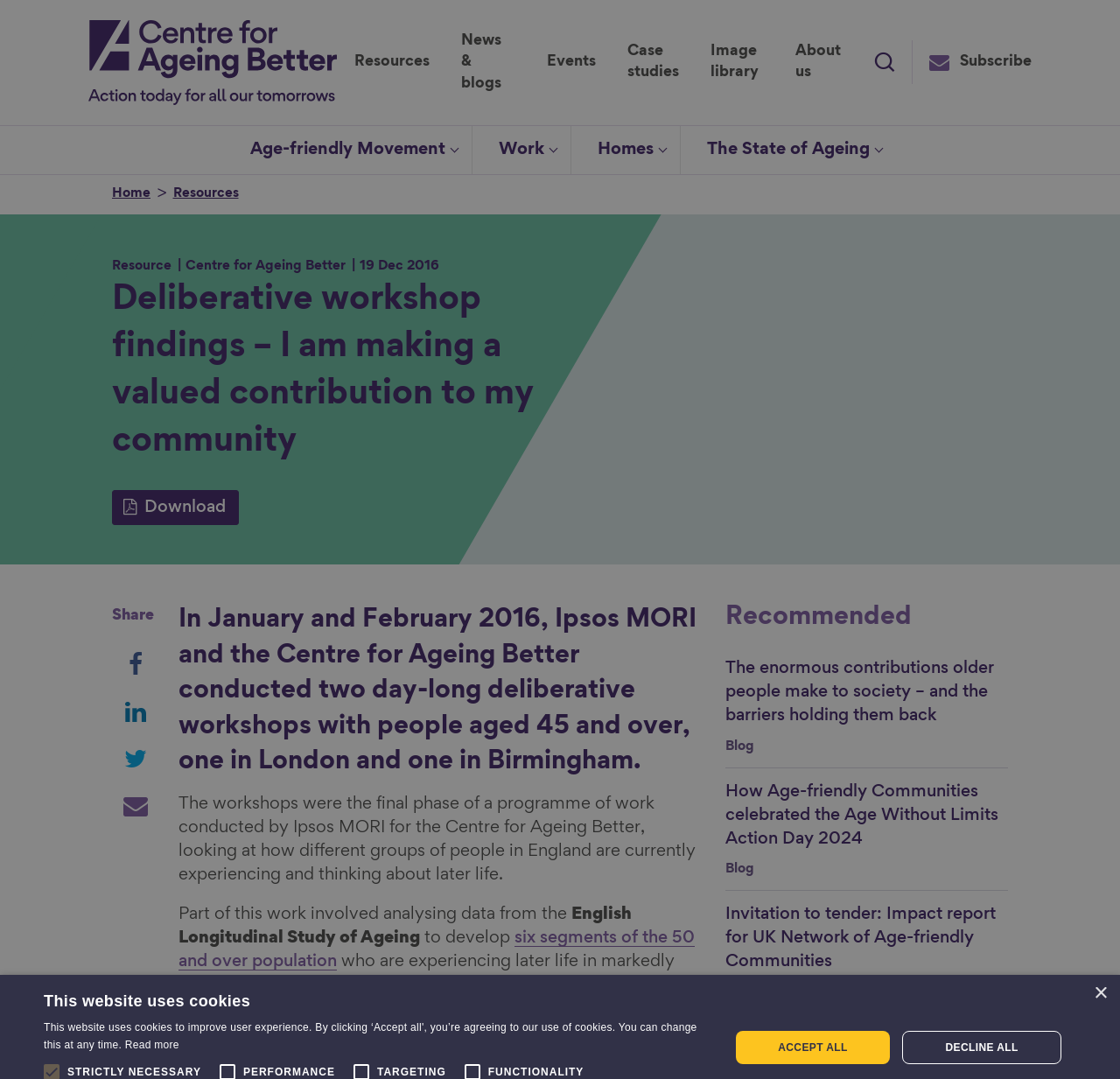Refer to the image and provide an in-depth answer to the question:
How many links are there in the main menu?

I counted the links in the main menu by looking at the navigation element with the text 'Main Menu'. It has 8 links: Resources, News & blogs, Events, Case studies, Image library, About us, Search, and Subscribe.